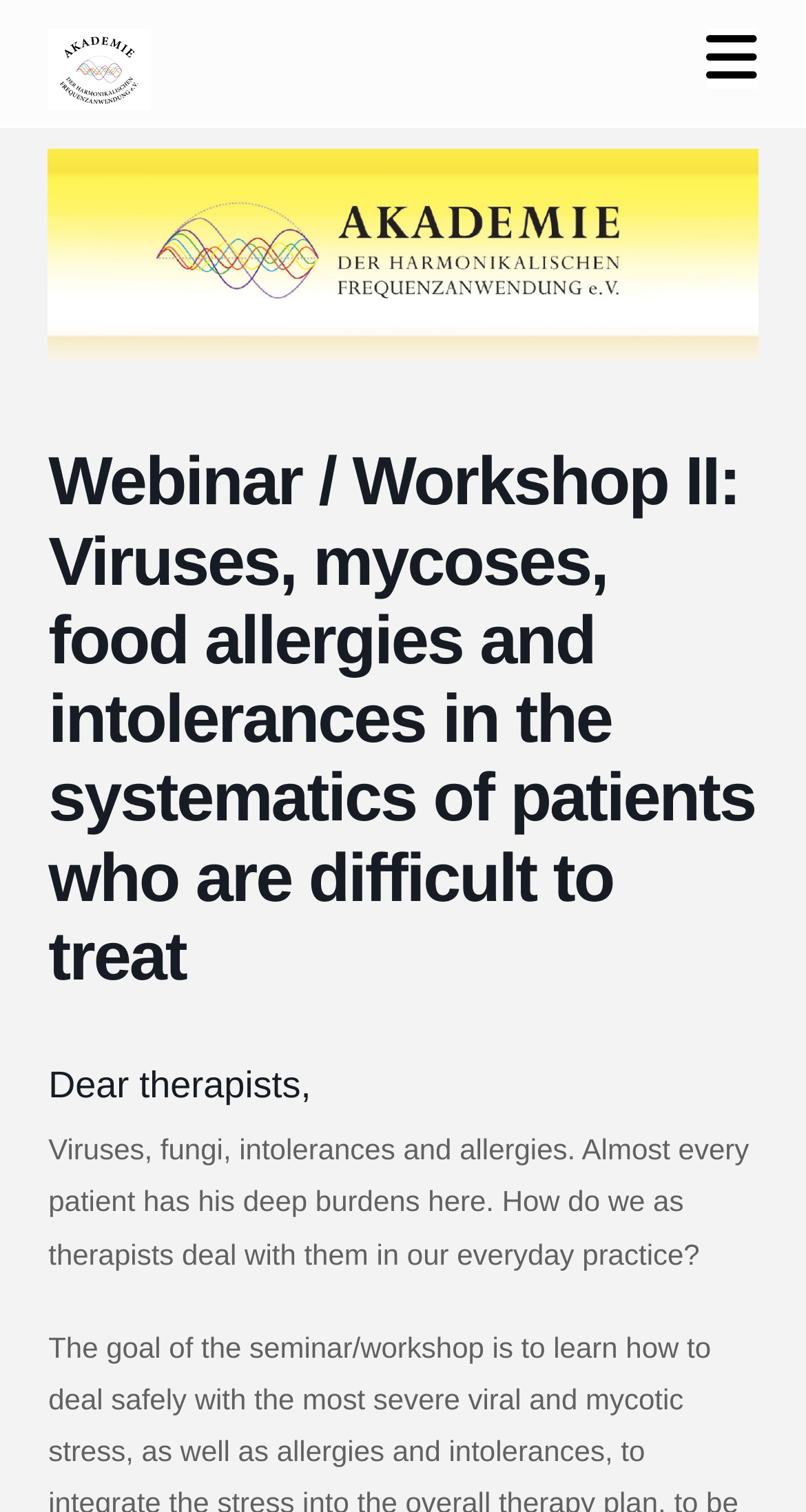What is the name of the academy?
Using the image, give a concise answer in the form of a single word or short phrase.

Akademie der Harmonikalischen Frequenzanwendung